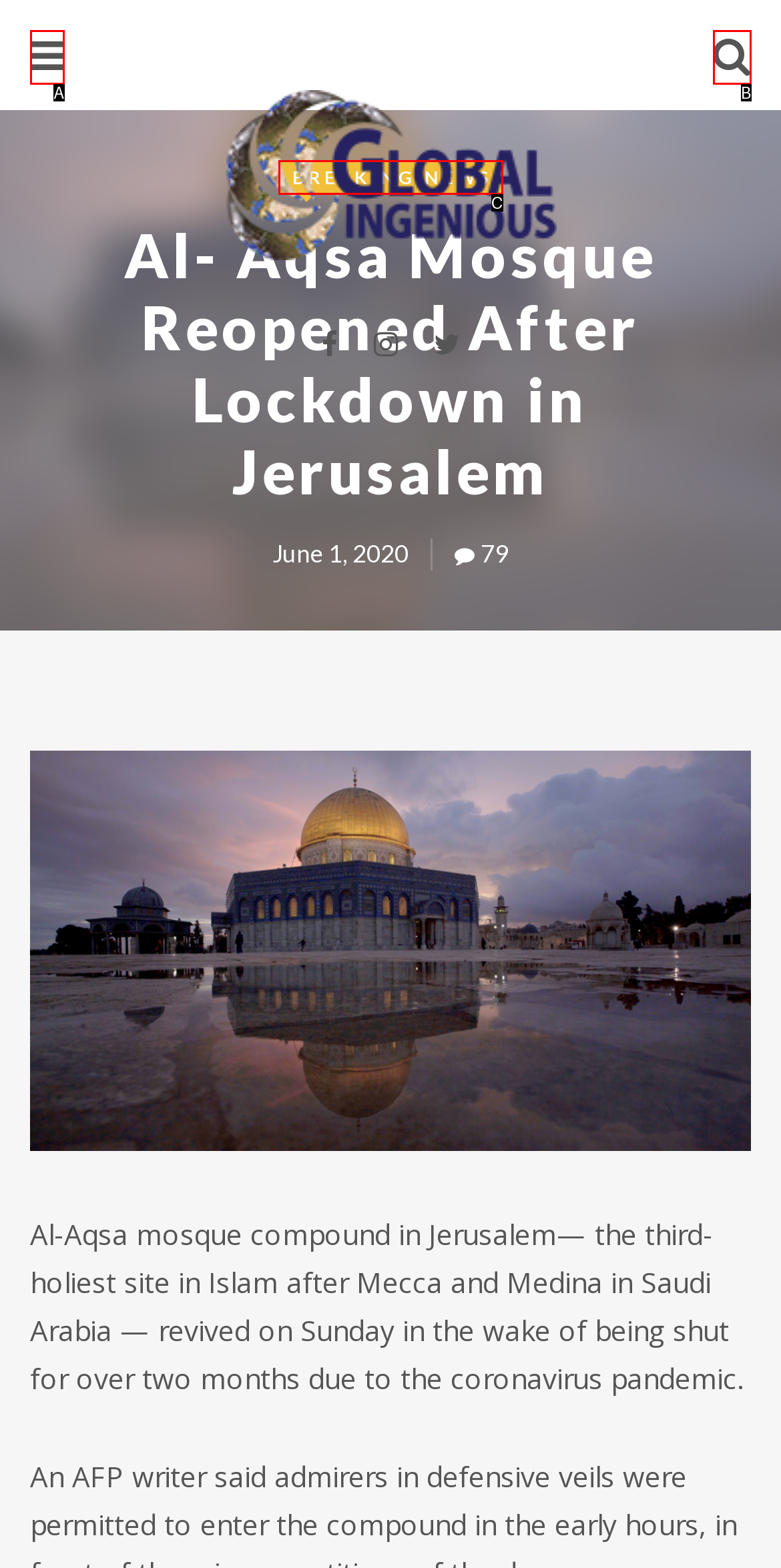Identify the letter of the UI element that corresponds to: parent_node: HOME
Respond with the letter of the option directly.

B